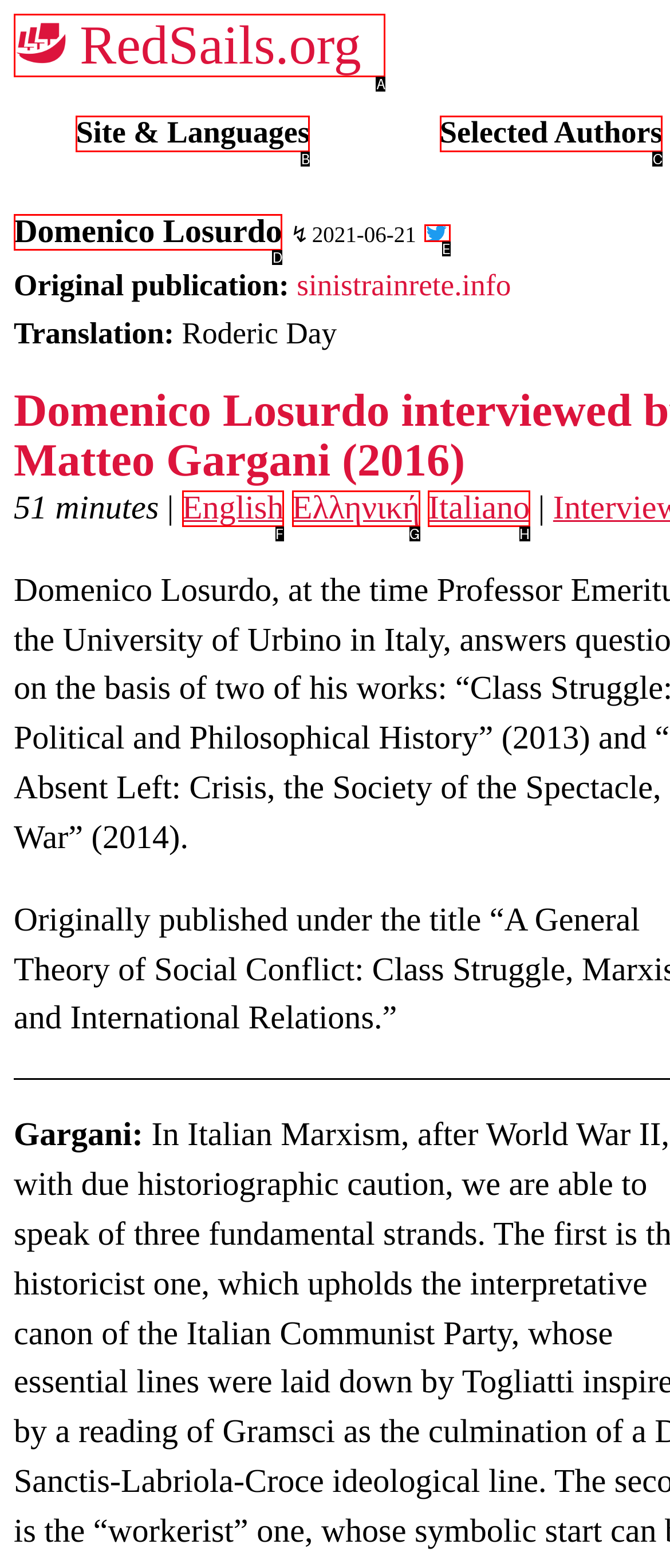Choose the letter of the element that should be clicked to complete the task: visit RedSails.org
Answer with the letter from the possible choices.

A